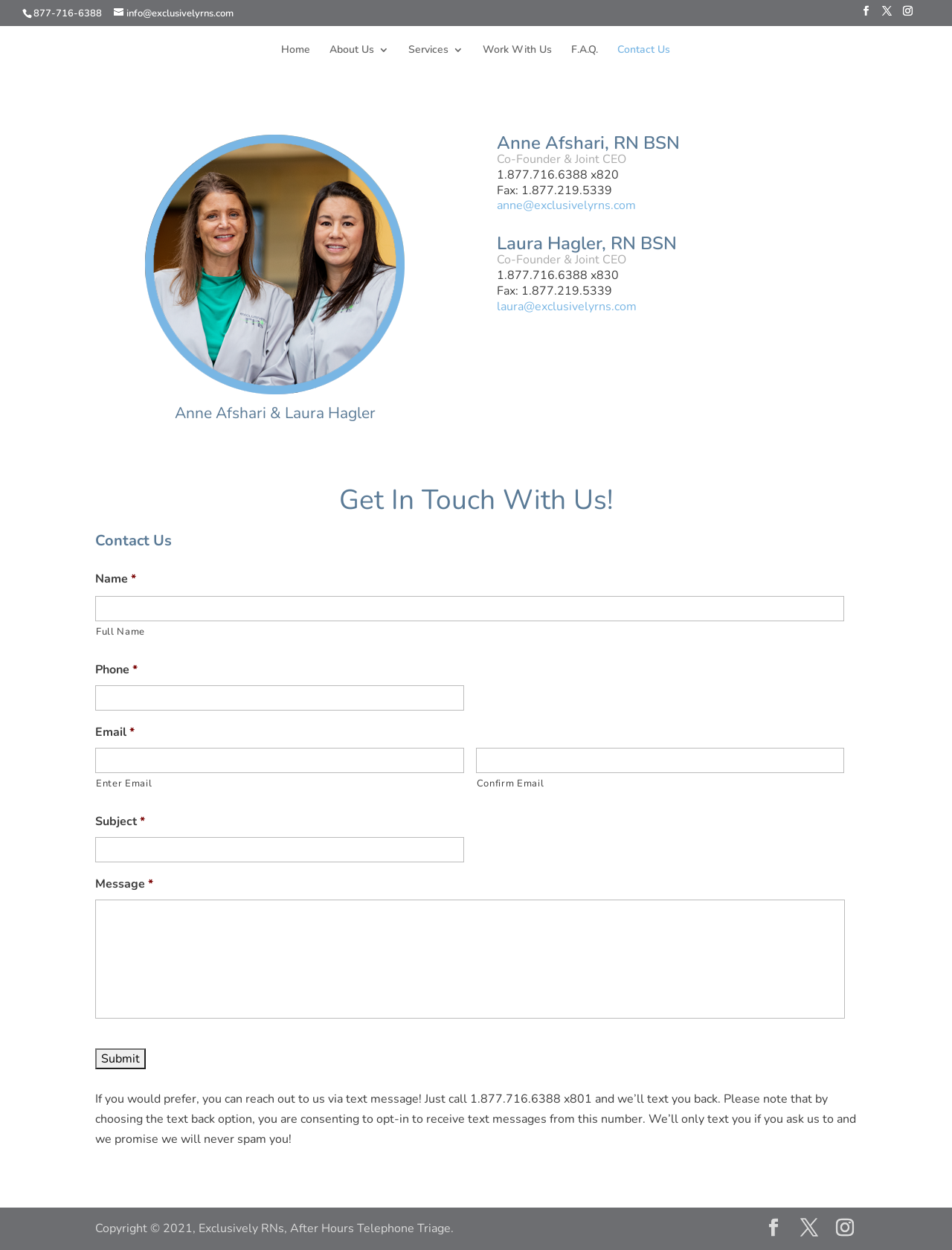Please specify the bounding box coordinates of the element that should be clicked to execute the given instruction: 'Click the Submit button'. Ensure the coordinates are four float numbers between 0 and 1, expressed as [left, top, right, bottom].

[0.1, 0.839, 0.153, 0.856]